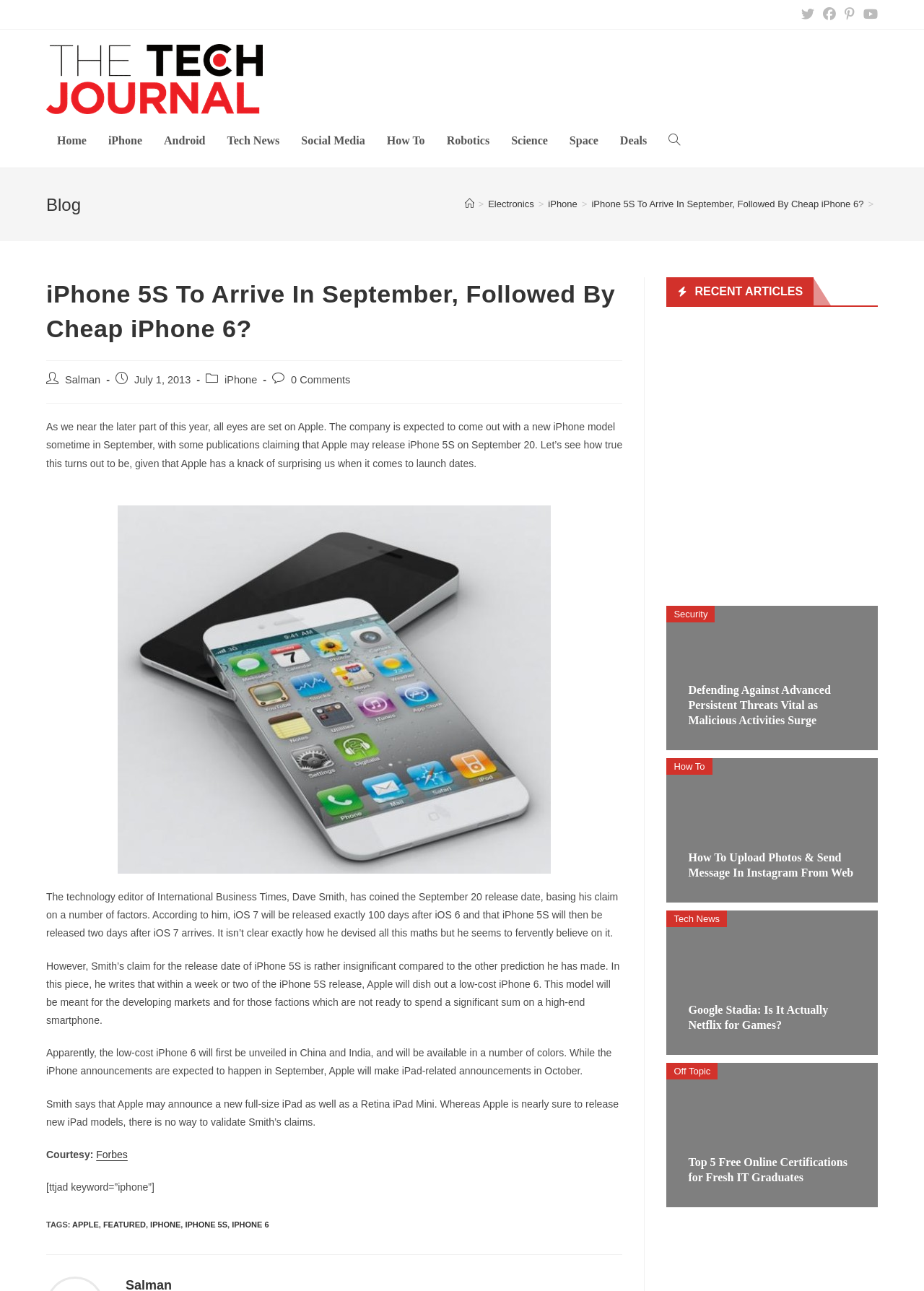Find the bounding box coordinates of the clickable area that will achieve the following instruction: "View recent articles".

[0.752, 0.219, 0.869, 0.233]